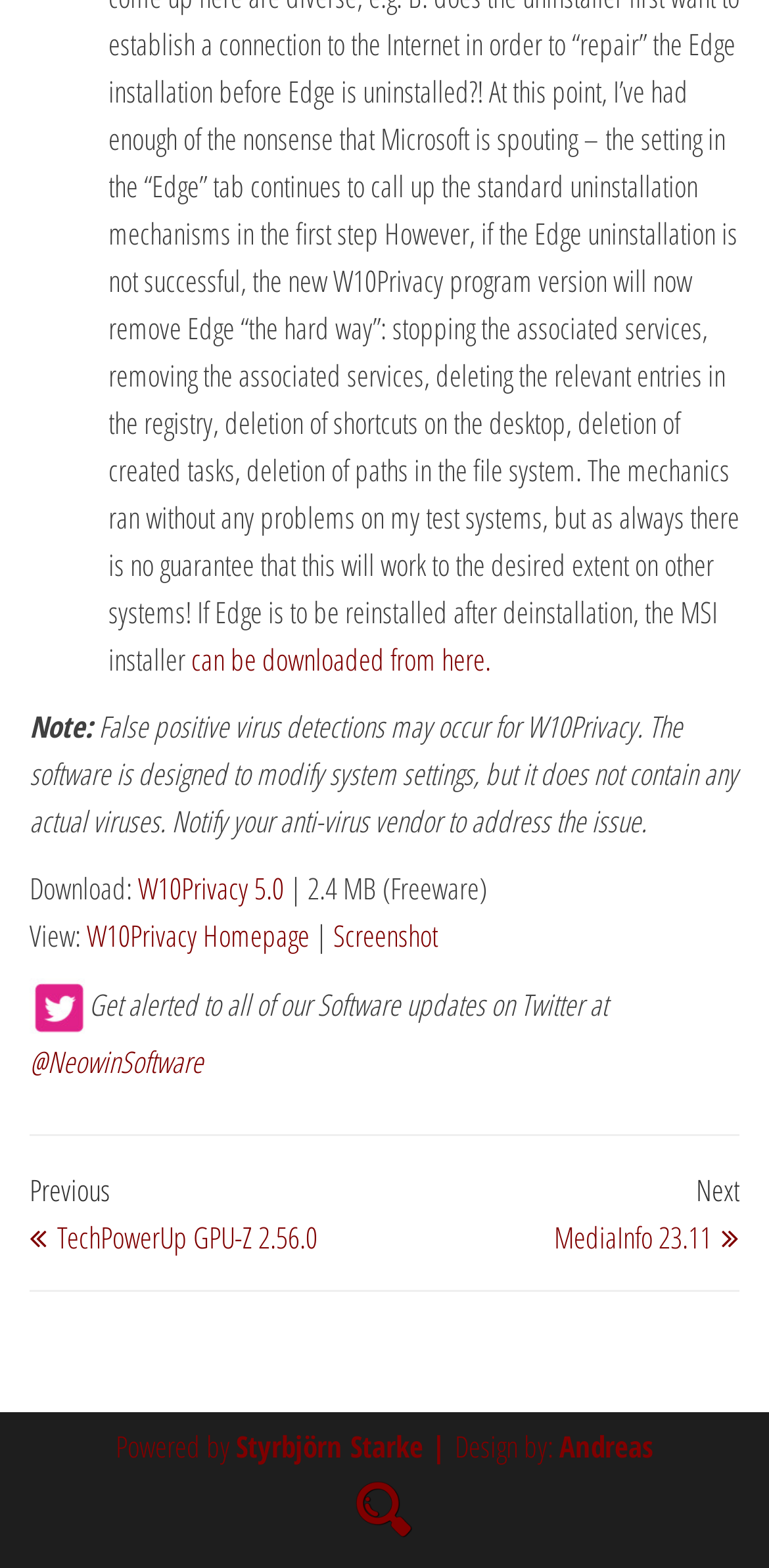Identify the bounding box coordinates of the region that needs to be clicked to carry out this instruction: "Enter email address". Provide these coordinates as four float numbers ranging from 0 to 1, i.e., [left, top, right, bottom].

None